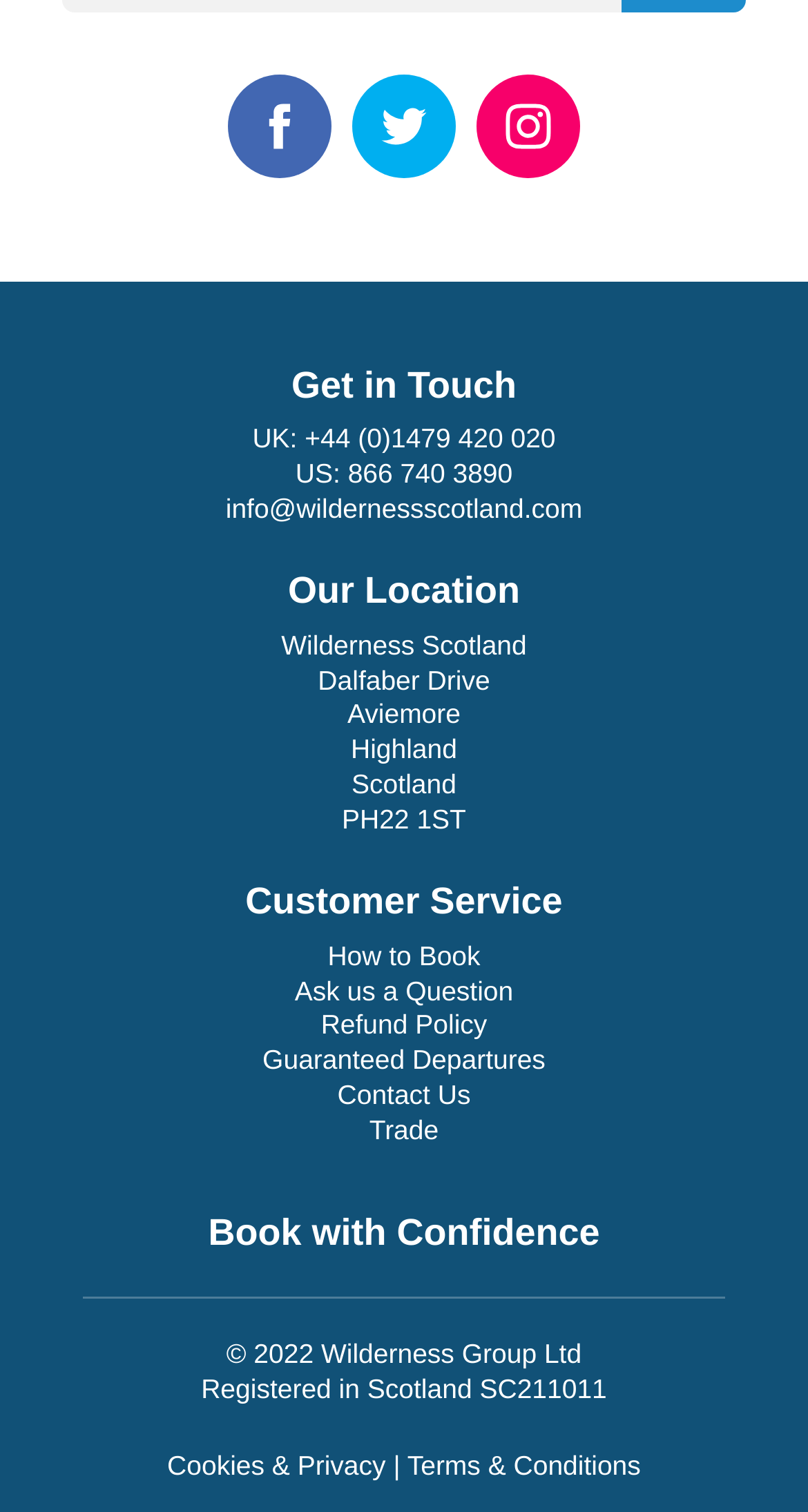Please find the bounding box coordinates of the element that must be clicked to perform the given instruction: "Sign up now". The coordinates should be four float numbers from 0 to 1, i.e., [left, top, right, bottom].

[0.247, 0.661, 0.753, 0.73]